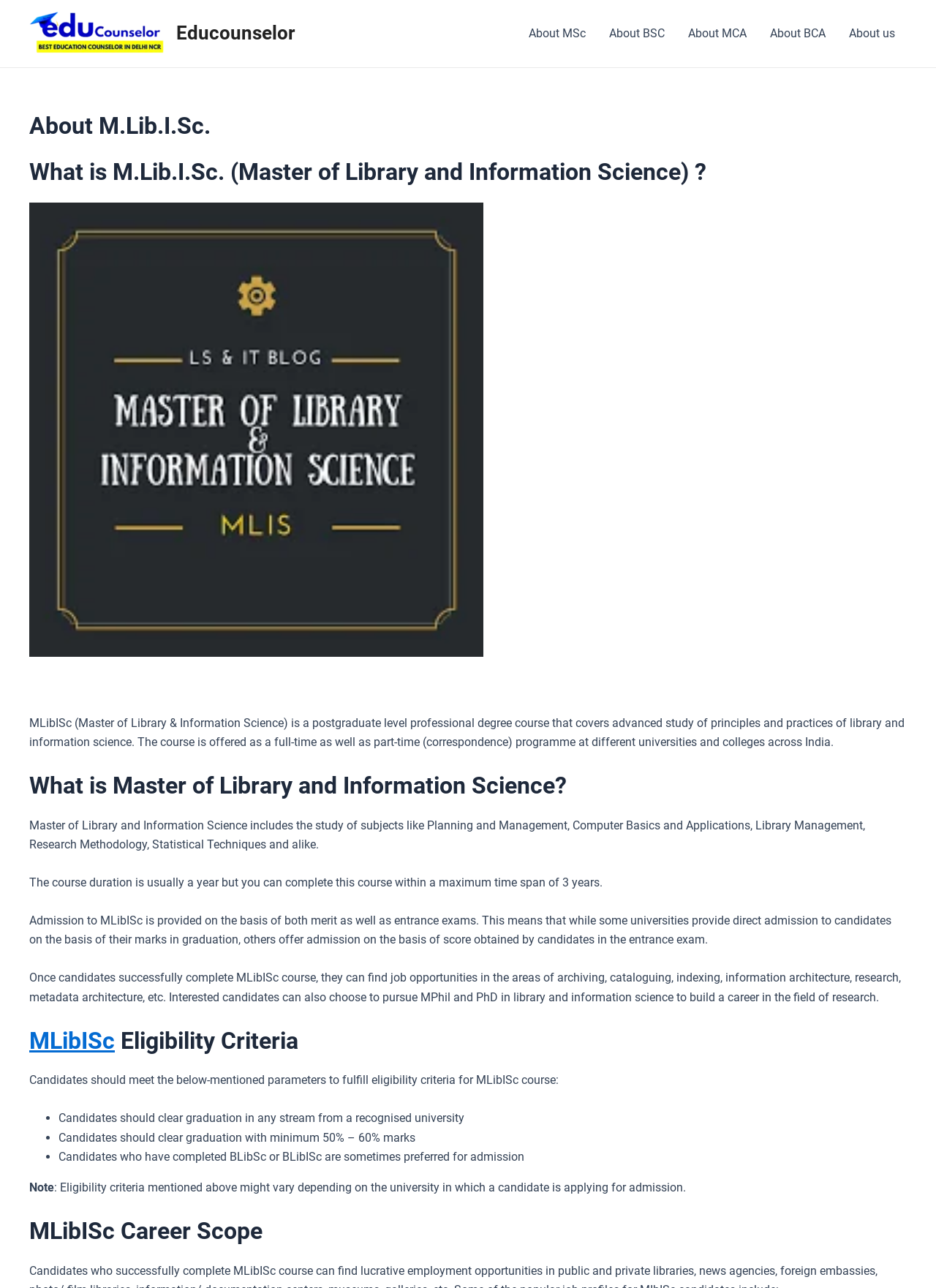Identify the bounding box for the UI element that is described as follows: "About MCA".

[0.723, 0.003, 0.81, 0.049]